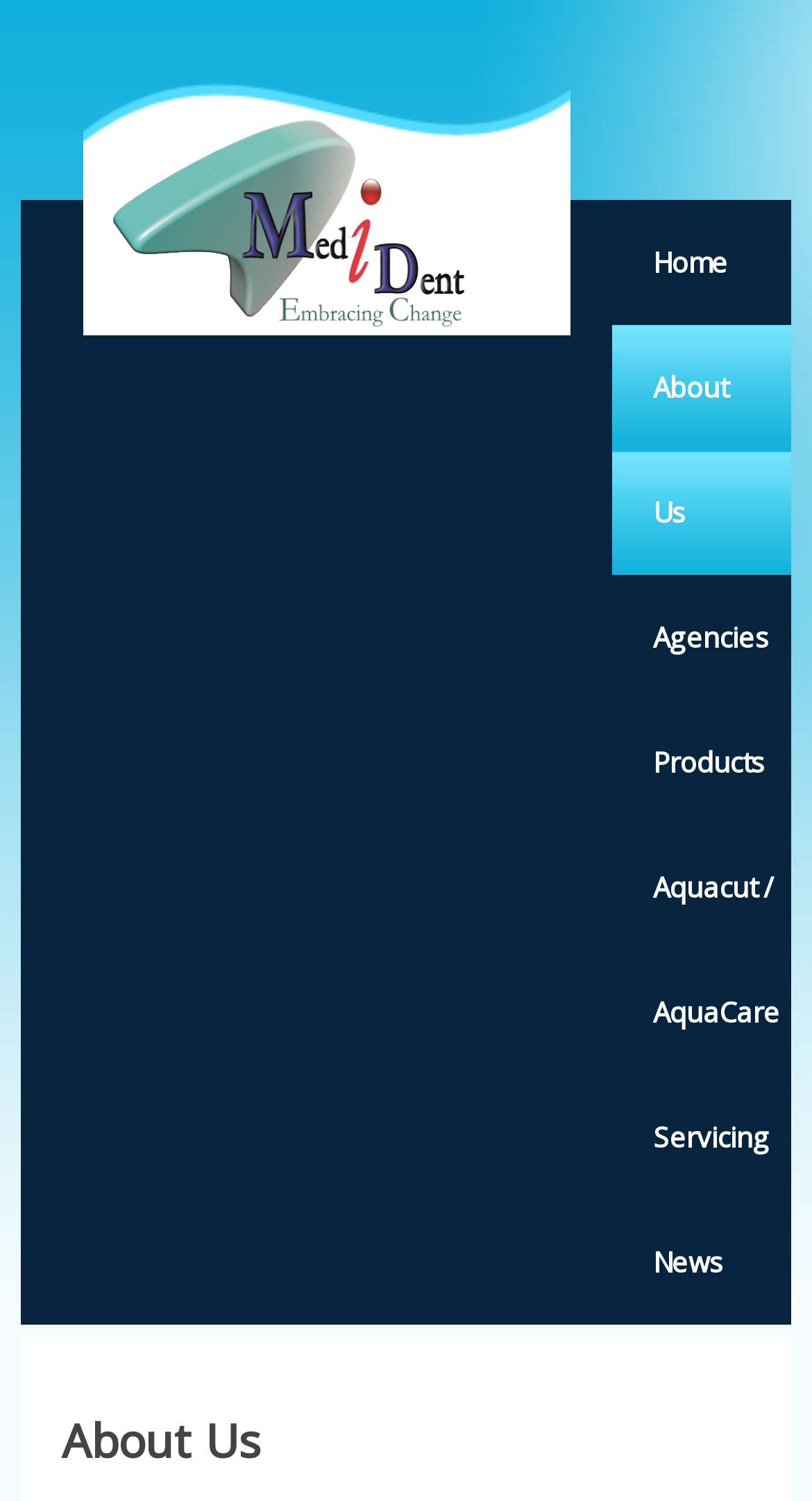Locate the bounding box coordinates for the element described below: "About Us". The coordinates must be four float values between 0 and 1, formatted as [left, top, right, bottom].

[0.753, 0.216, 0.975, 0.383]